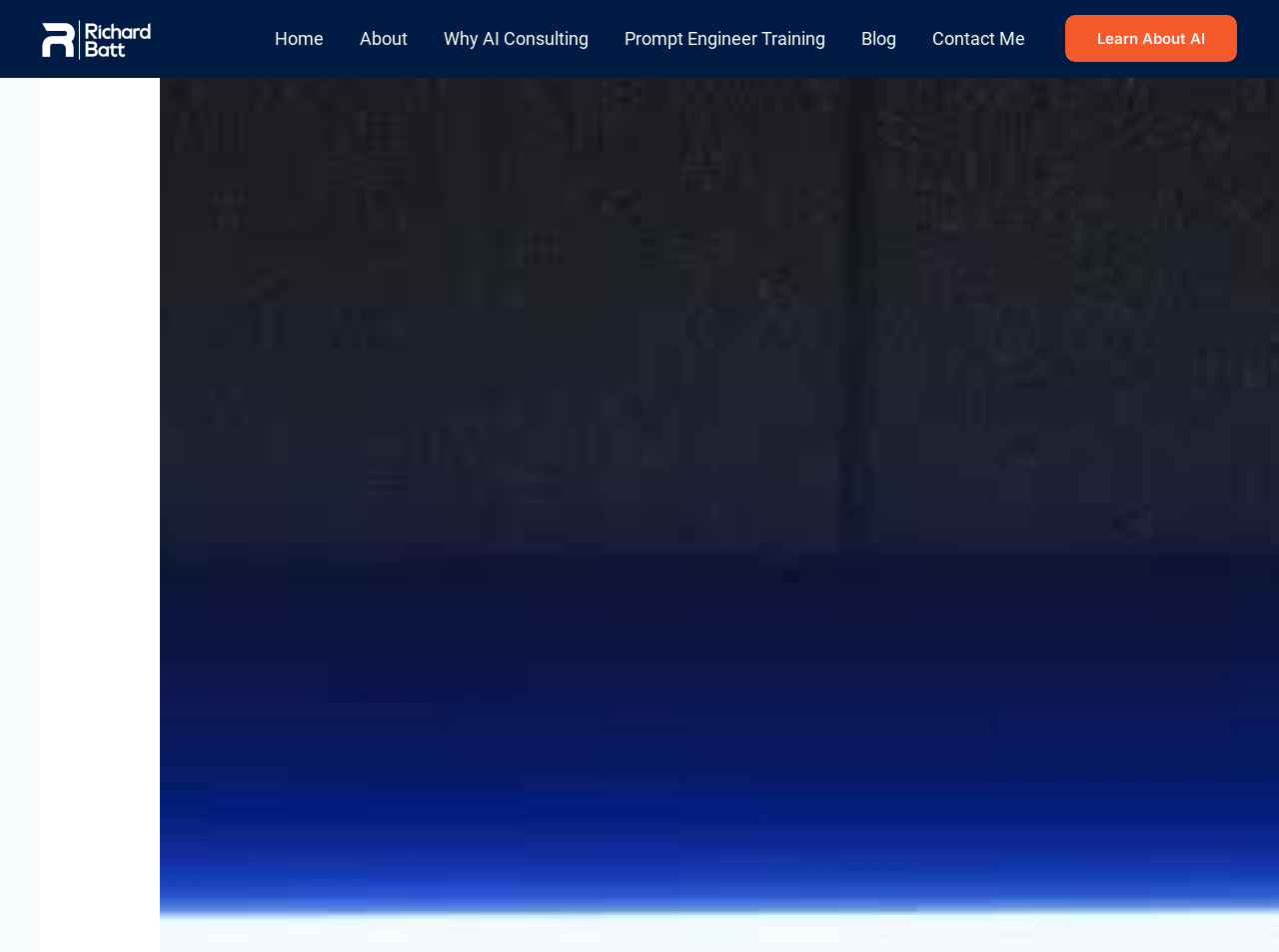Carefully examine the image and provide an in-depth answer to the question: What is the author of the current article?

I looked for the author information in the article section and found the link 'admin' next to the text '/ By', which indicates that the author of the current article is 'admin'.